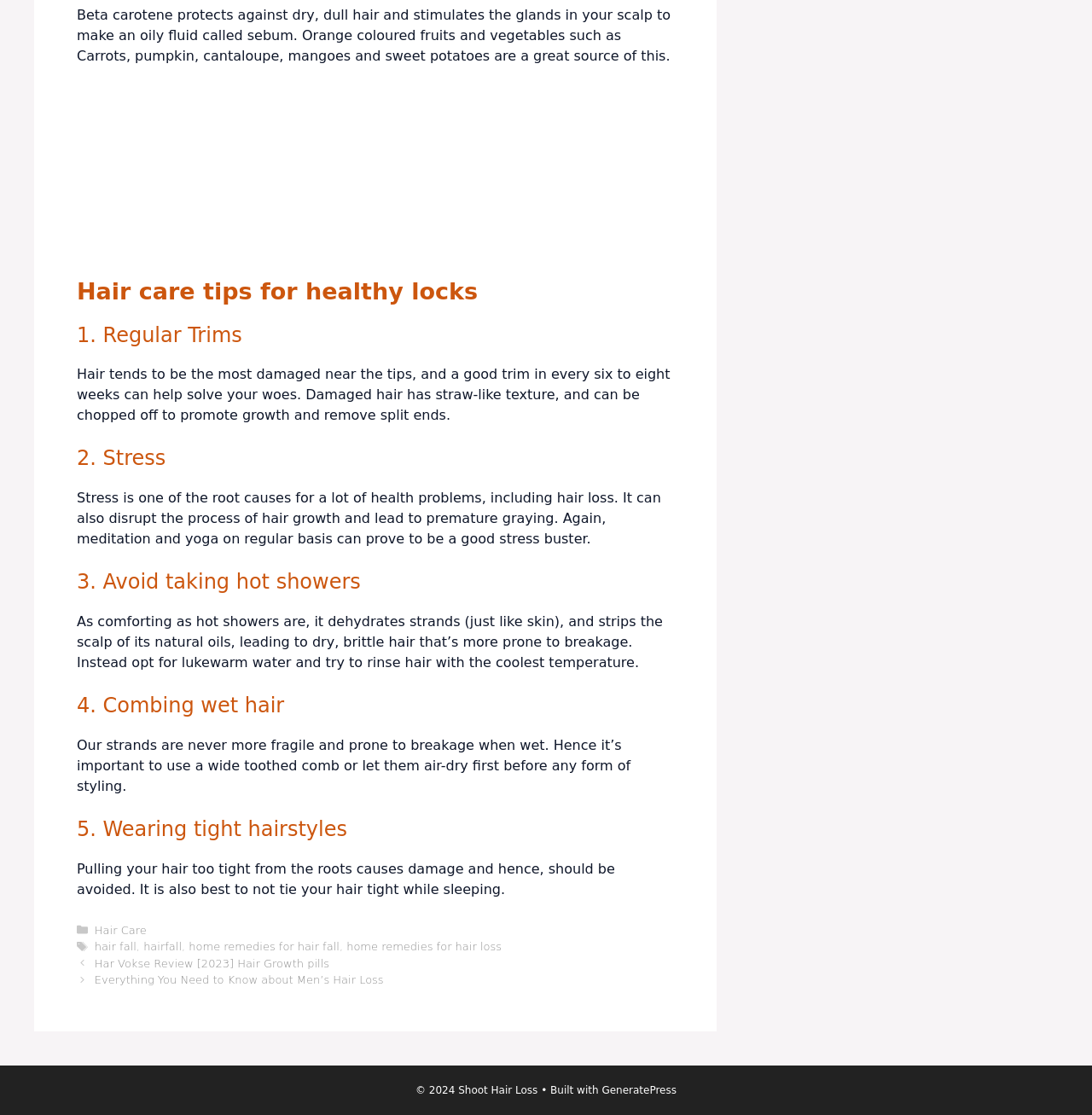Predict the bounding box coordinates of the area that should be clicked to accomplish the following instruction: "Search for something". The bounding box coordinates should consist of four float numbers between 0 and 1, i.e., [left, top, right, bottom].

None